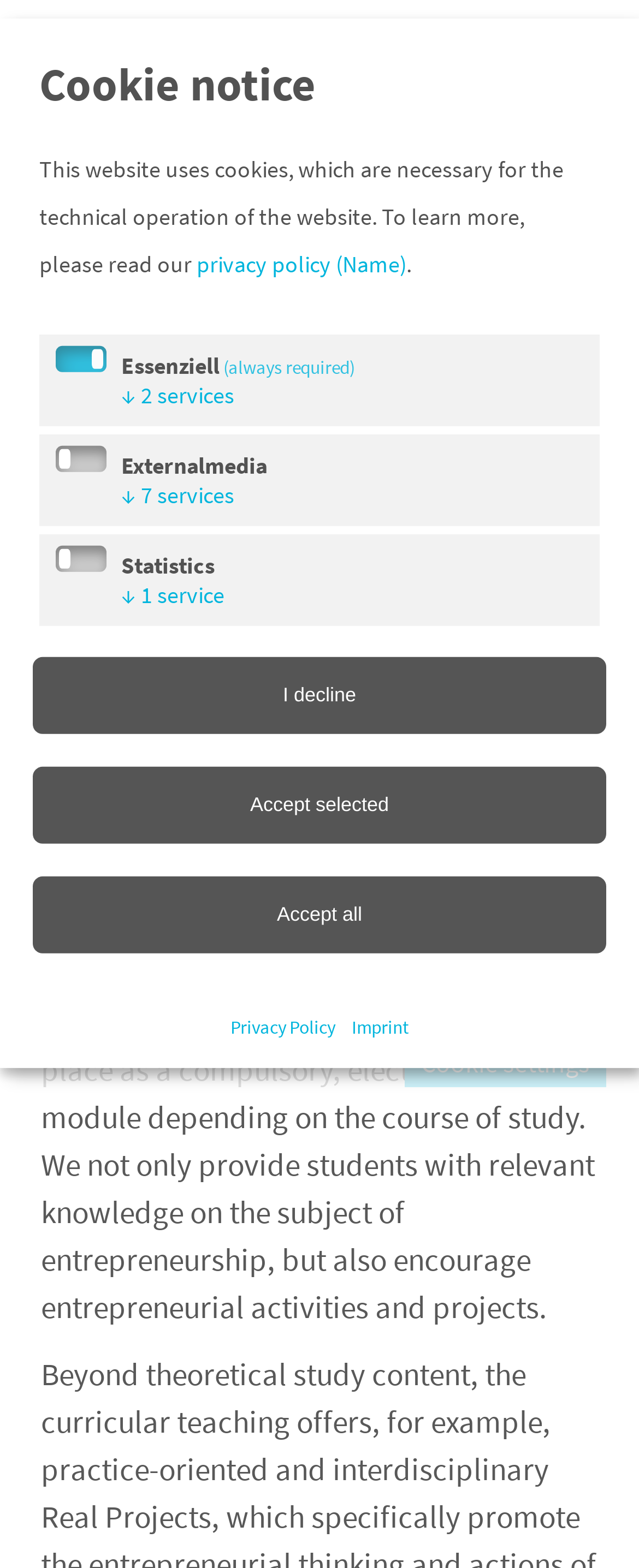Calculate the bounding box coordinates of the UI element given the description: "title="Strascheg Center for Entrepreneurship"".

[0.064, 0.022, 0.439, 0.067]